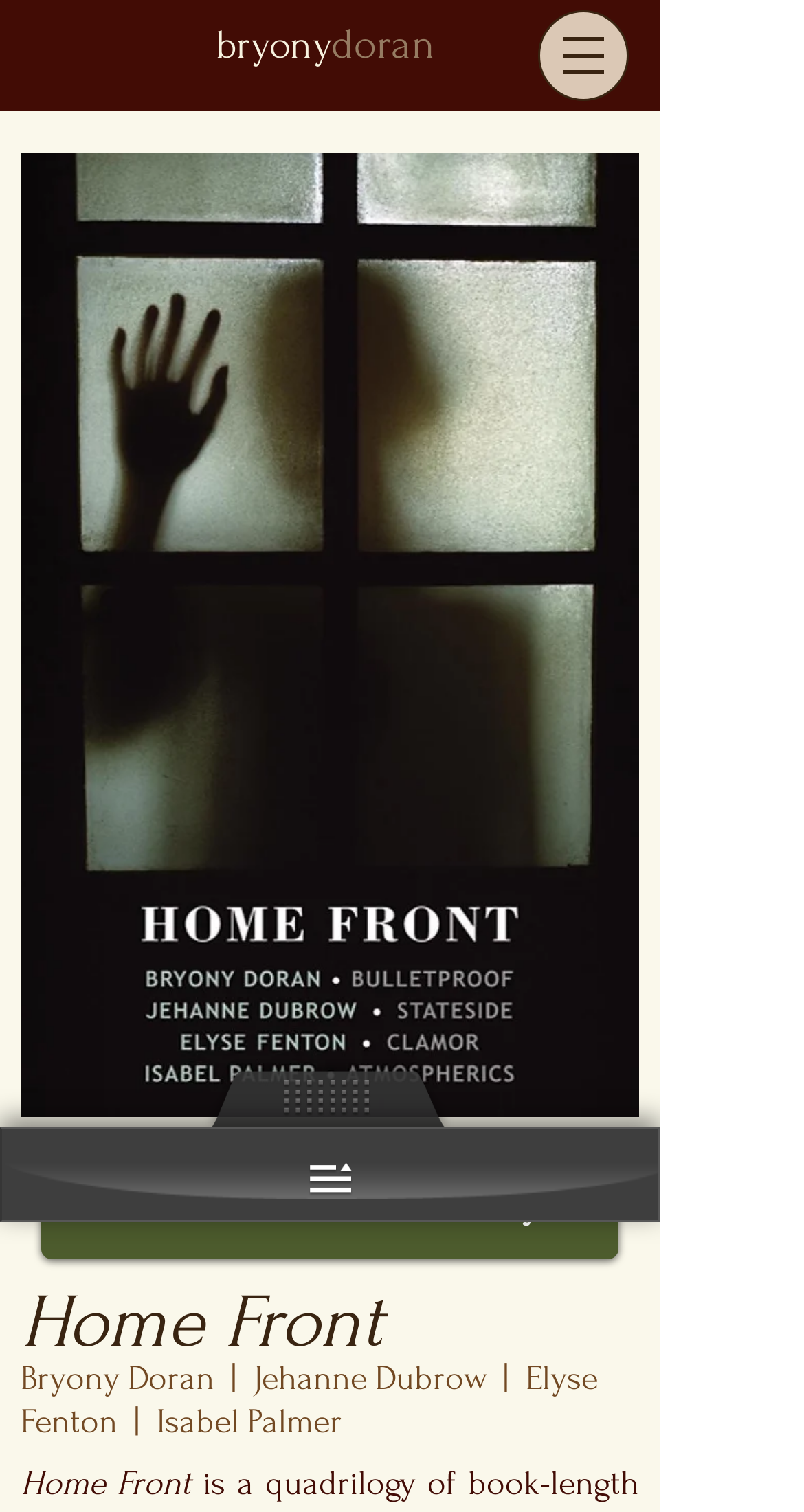What is the purpose of the button with an image?
Answer the question using a single word or phrase, according to the image.

Has a popup menu